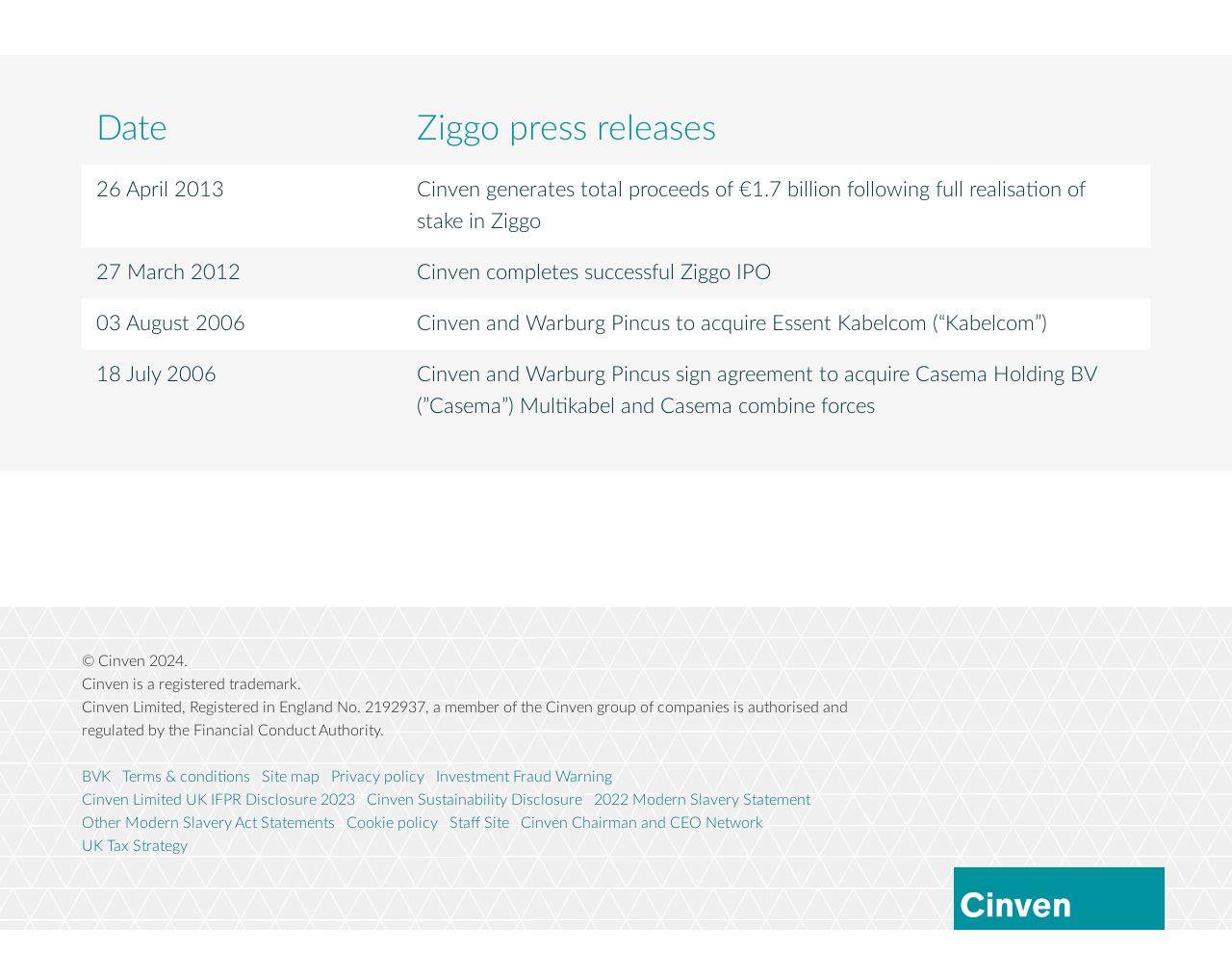What is the date of the first press release?
Use the screenshot to answer the question with a single word or phrase.

26 April 2013